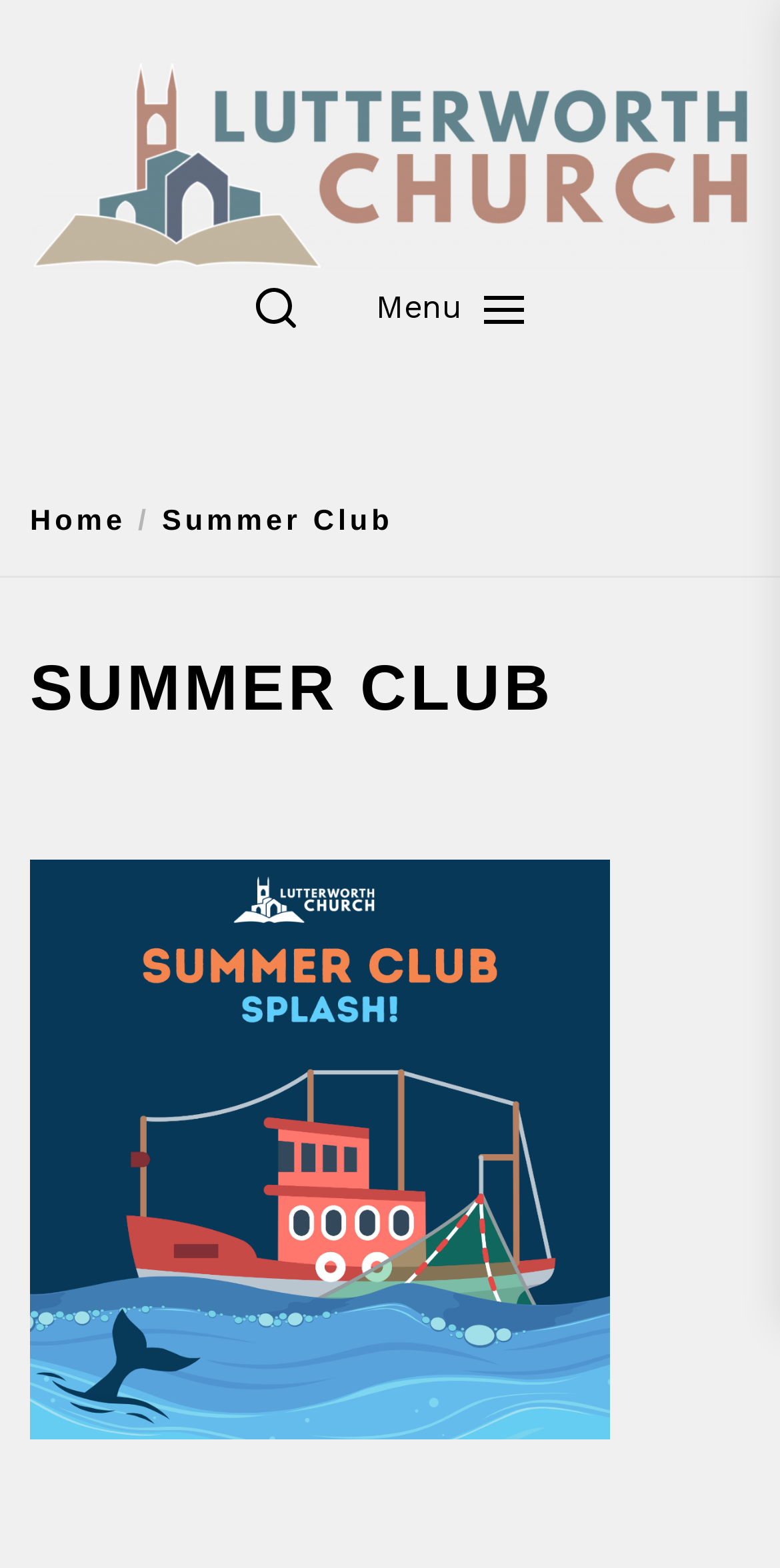How many buttons are in the top navigation?
Answer the question with detailed information derived from the image.

The top navigation area contains two button elements, one with the text 'Search' and another with the text 'Menu'.